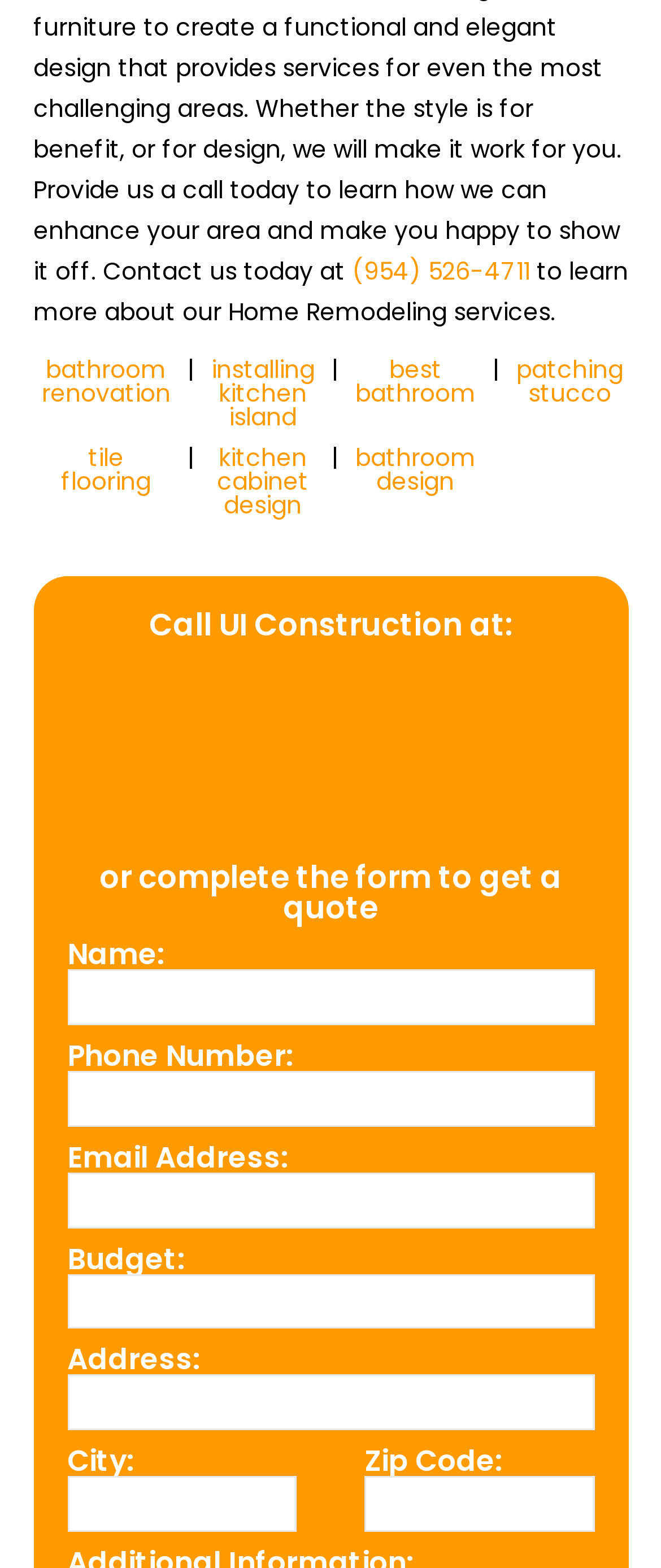Bounding box coordinates should be in the format (top-left x, top-left y, bottom-right x, bottom-right y) and all values should be floating point numbers between 0 and 1. Determine the bounding box coordinate for the UI element described as: name="your-name"

[0.101, 0.618, 0.899, 0.654]